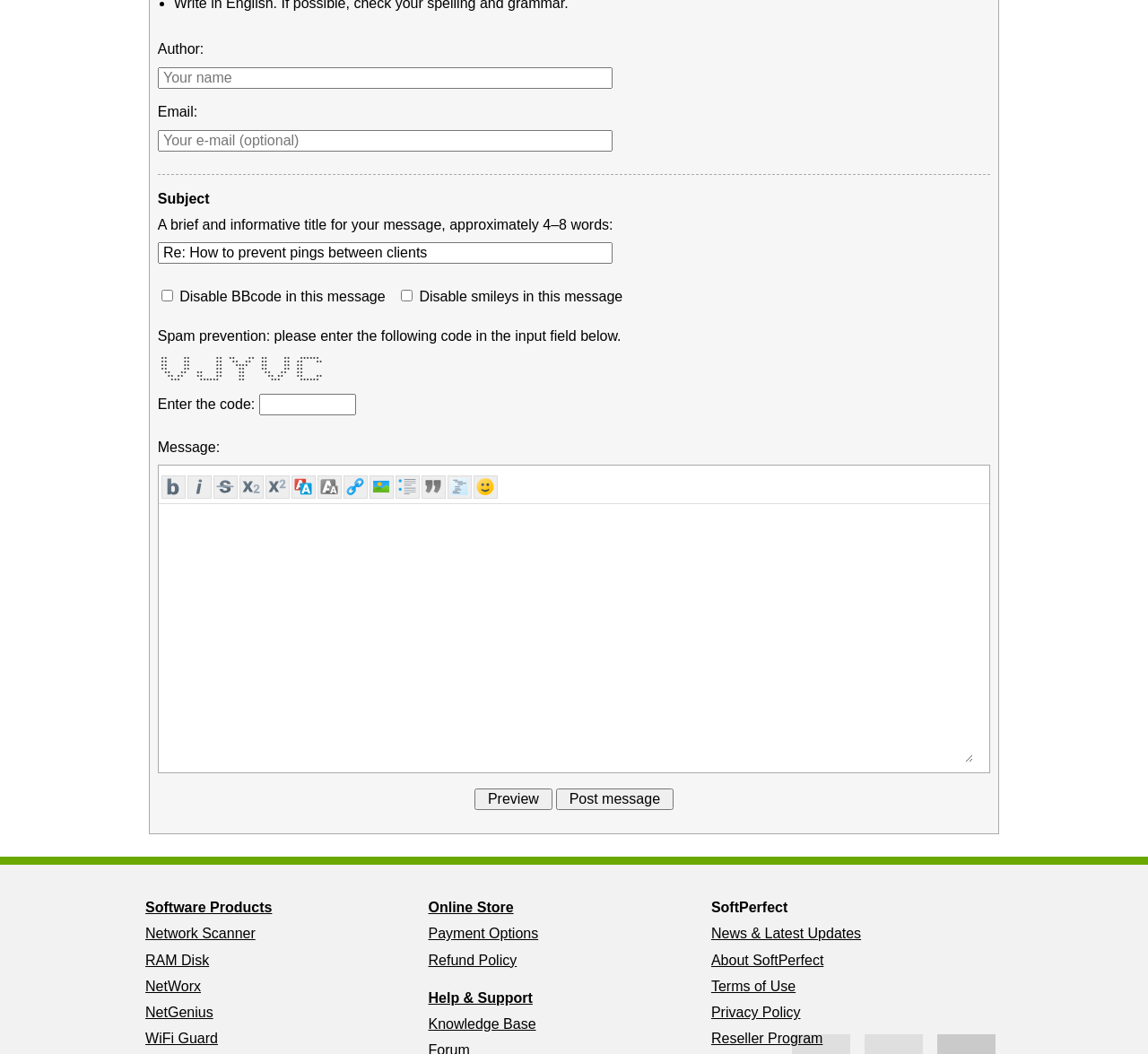Locate the bounding box coordinates of the element that should be clicked to execute the following instruction: "Enter the subject of your message".

[0.137, 0.23, 0.534, 0.251]